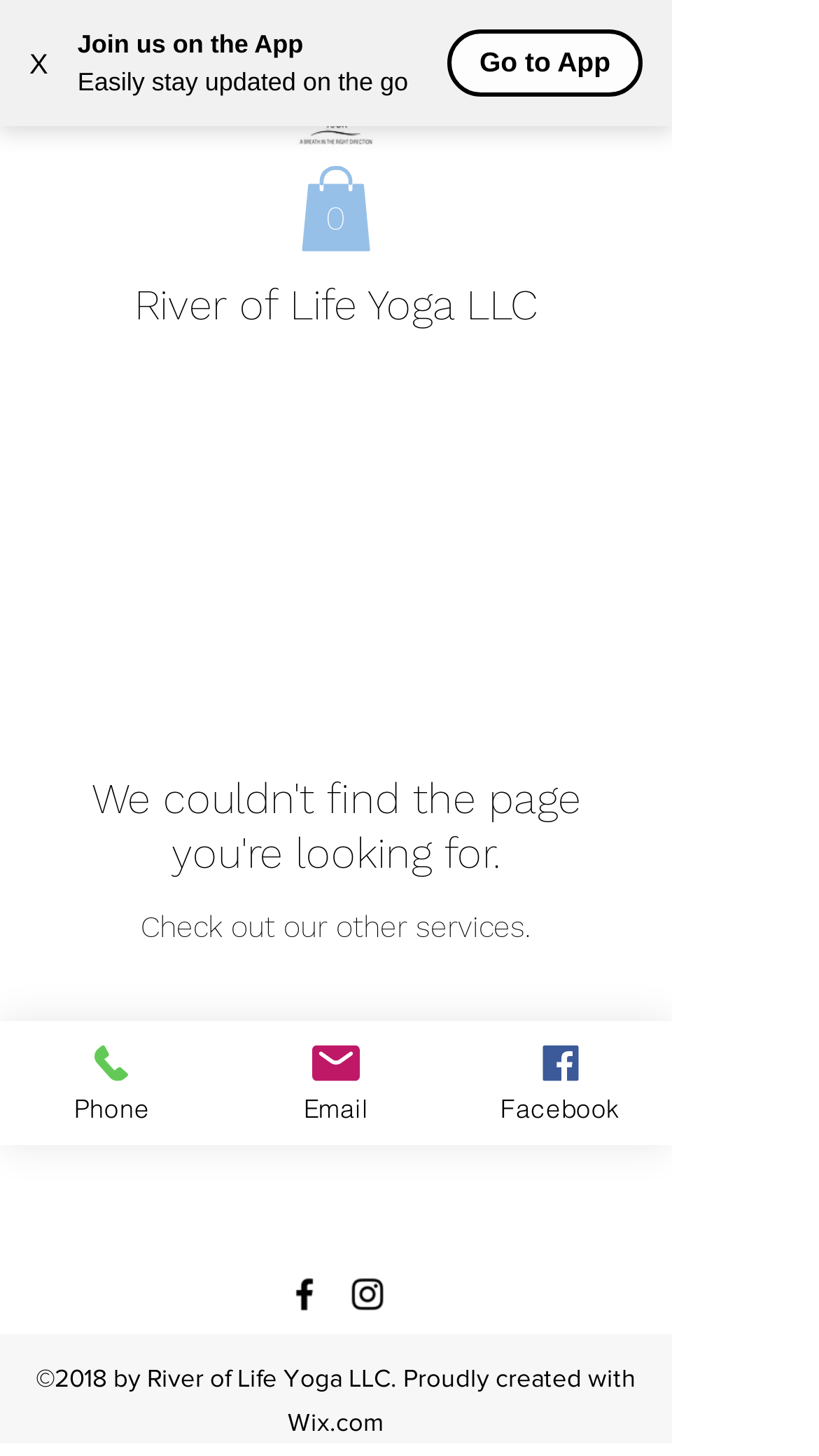What is the purpose of the 'Go to App' button? Analyze the screenshot and reply with just one word or a short phrase.

To stay updated on the go